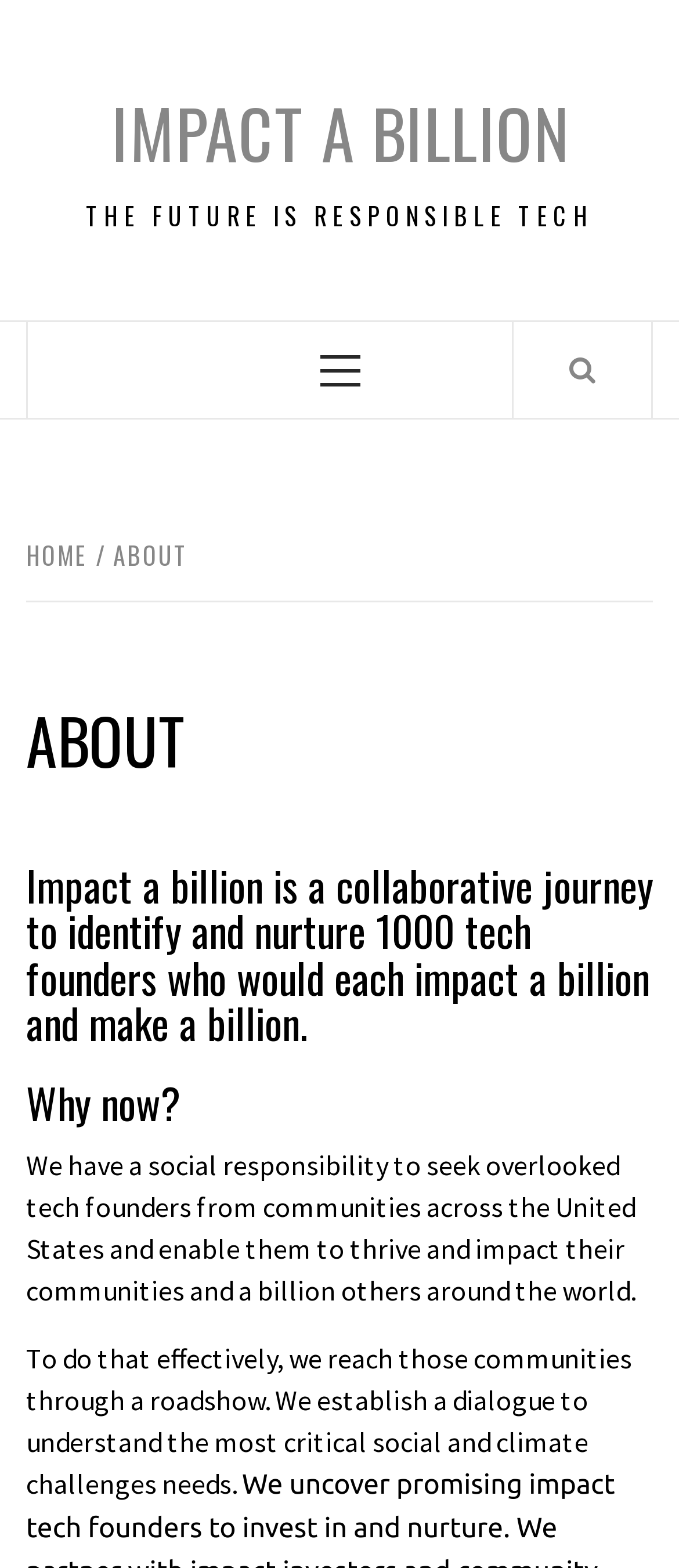Identify the bounding box coordinates for the UI element described as follows: Home. Use the format (top-left x, top-left y, bottom-right x, bottom-right y) and ensure all values are floating point numbers between 0 and 1.

[0.038, 0.342, 0.141, 0.365]